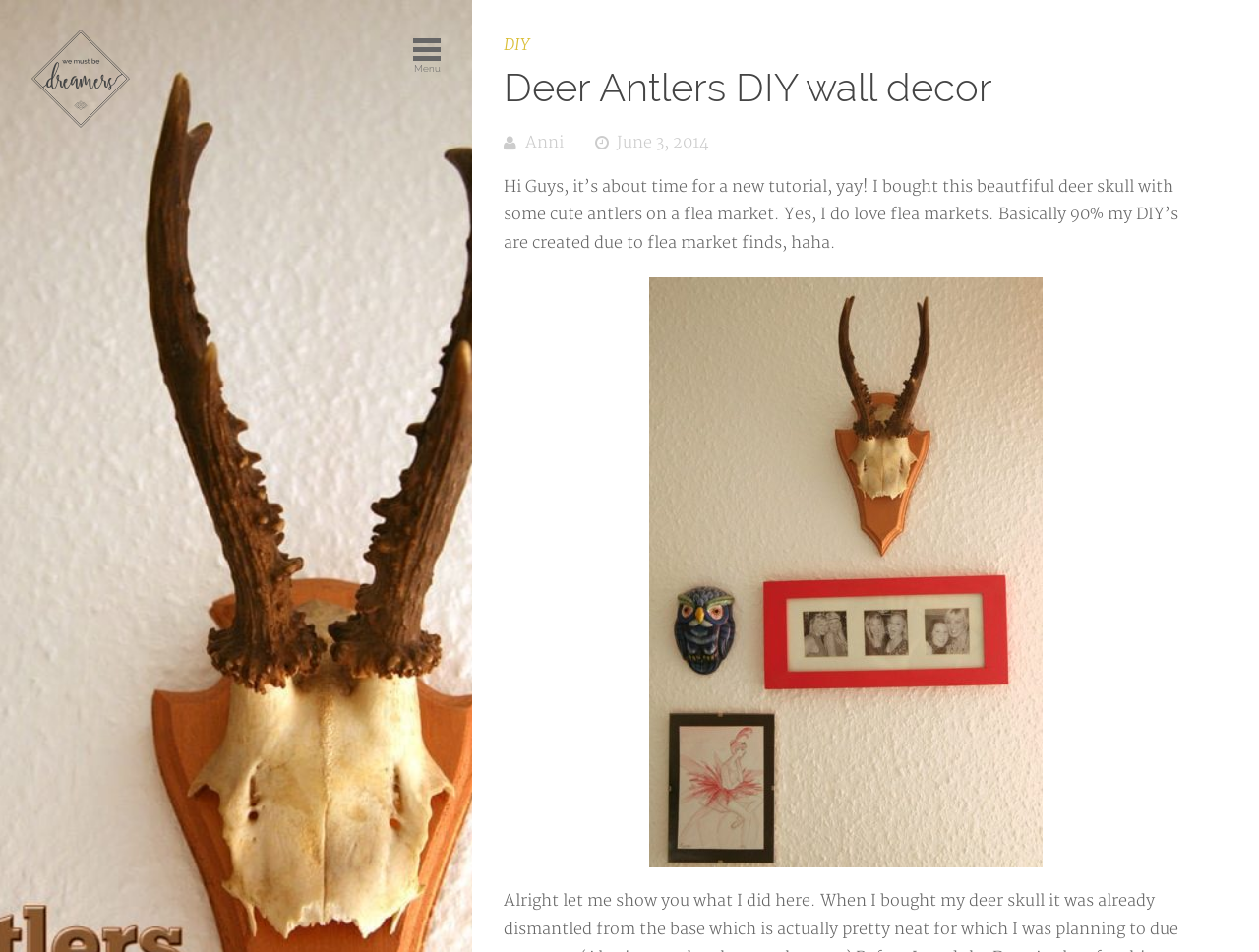What is the source of the deer skull?
Answer the question using a single word or phrase, according to the image.

Flea market